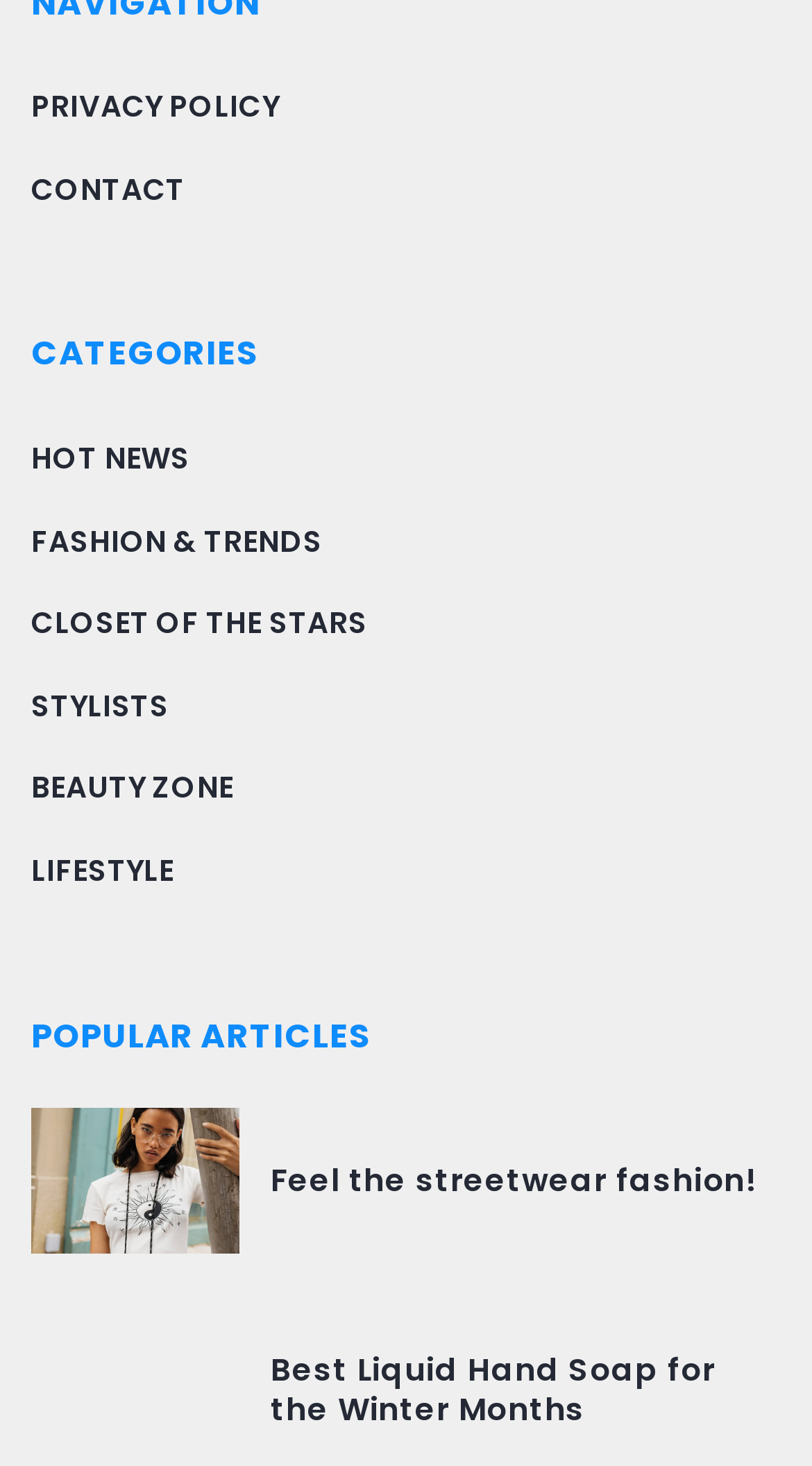Provide a short, one-word or phrase answer to the question below:
What is the title of the first article?

Feel the streetwear fashion!